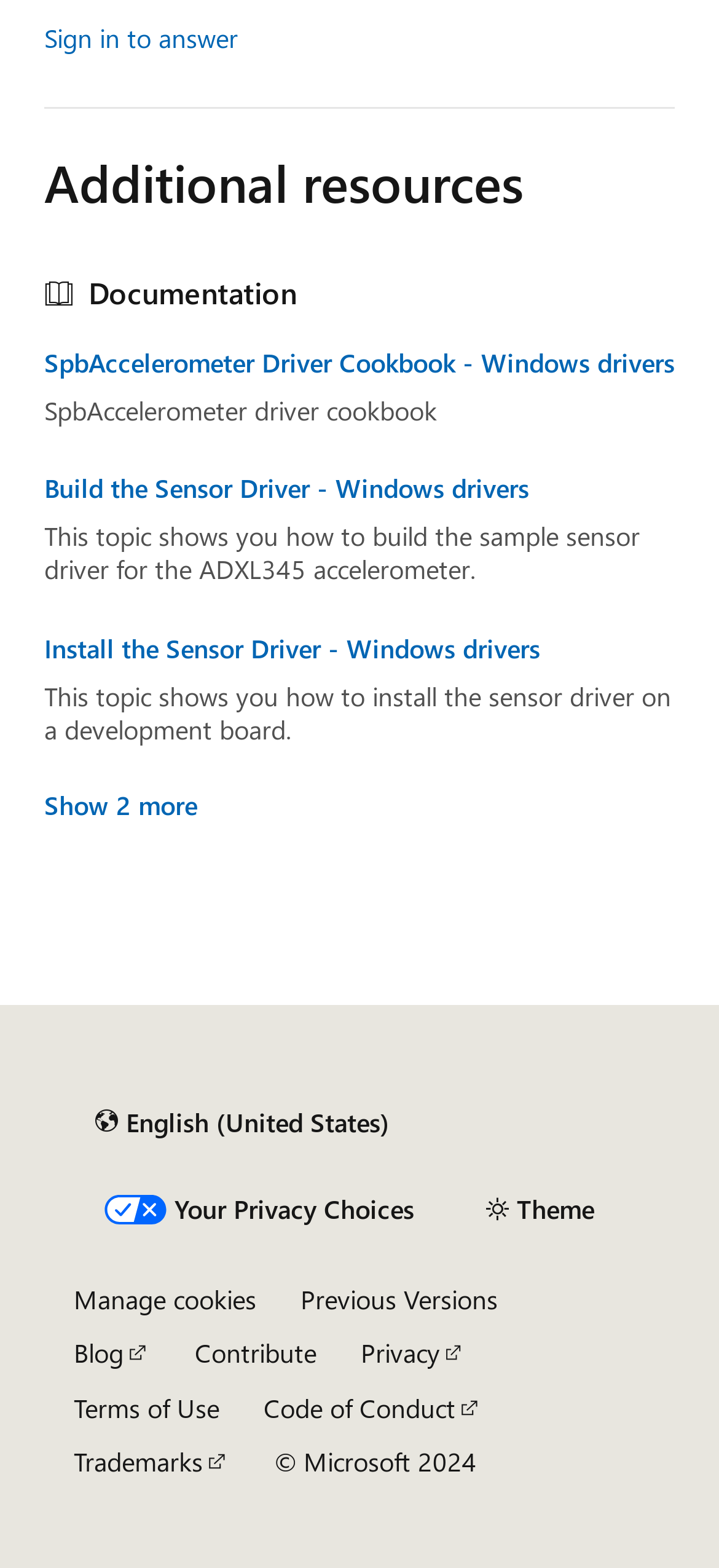Find the bounding box coordinates for the HTML element described in this sentence: "Previous Versions". Provide the coordinates as four float numbers between 0 and 1, in the format [left, top, right, bottom].

[0.418, 0.817, 0.692, 0.839]